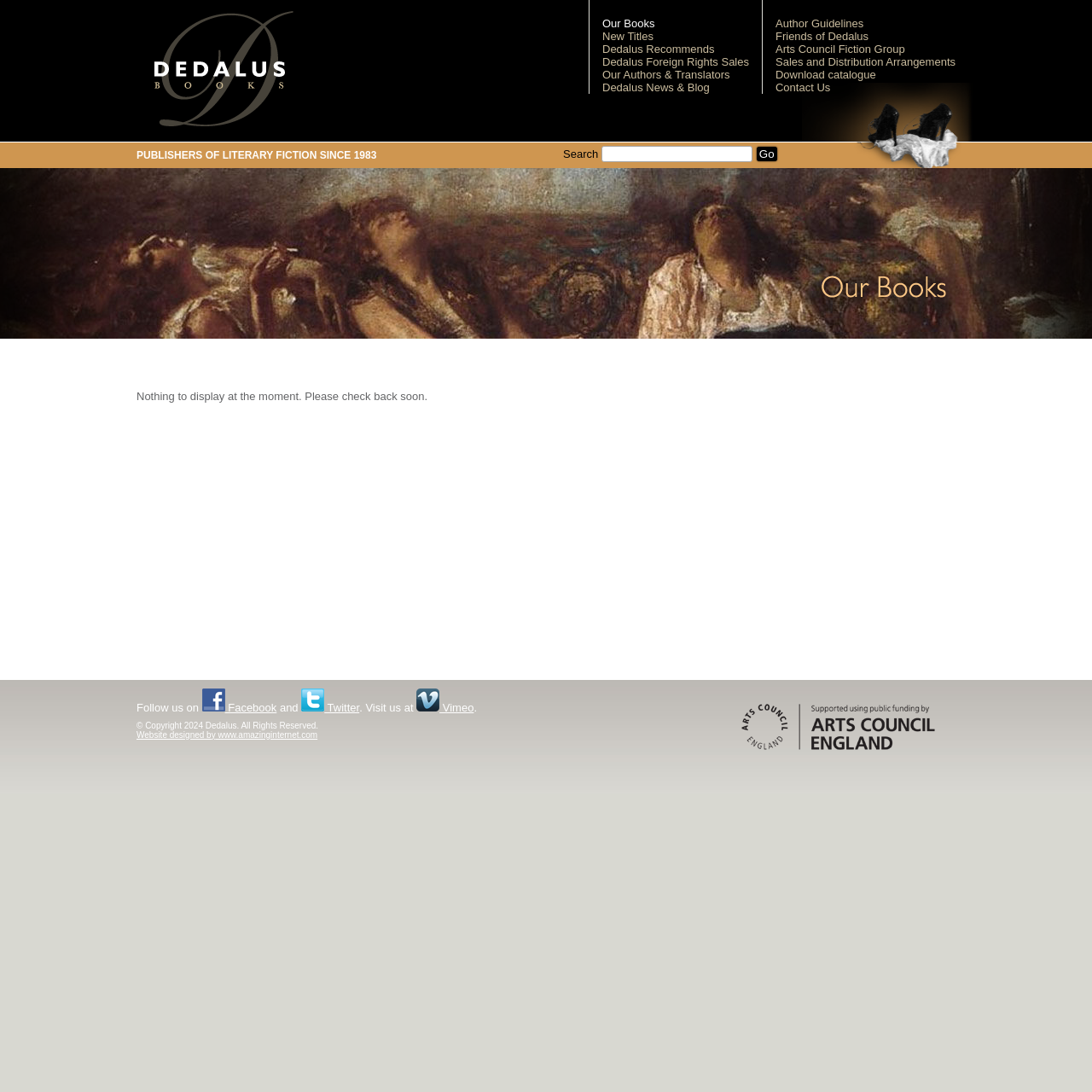Summarize the webpage with intricate details.

The webpage is about Dedalus Books, an independent publisher founded in England in 1983. At the top left, there is a logo image of Dedalus Books. Below the logo, there is a heading "PUBLISHERS OF LITERARY FICTION SINCE 1983" in a prominent font. 

On the top right, there are two images: one is an image of shoes, and the other is an image related to the books published by Dedalus. 

Below these images, there is a navigation menu with nine links: "Our Books", "New Titles", "Dedalus Recommends", "Dedalus Foreign Rights Sales", "Our Authors & Translators", "Dedalus News & Blog", "Author Guidelines", "Friends of Dedalus", and "Arts Council Fiction Group". These links are aligned horizontally and are positioned at the top center of the page.

To the right of the navigation menu, there is a search bar with a "Go" button. 

Below the navigation menu, there is a heading "Our Books" with an image of a book. However, there is no content displayed under this heading, with a message "Nothing to display at the moment. Please check back soon." 

At the bottom left, there are links to Dedalus' social media profiles, including Facebook, Twitter, and Vimeo, each with its respective logo image. 

Finally, at the bottom center, there is a copyright notice "© Copyright 2024 Dedalus. All Rights Reserved." and a link to the website designer. On the bottom right, there is a link to Arts Council England with its logo image.